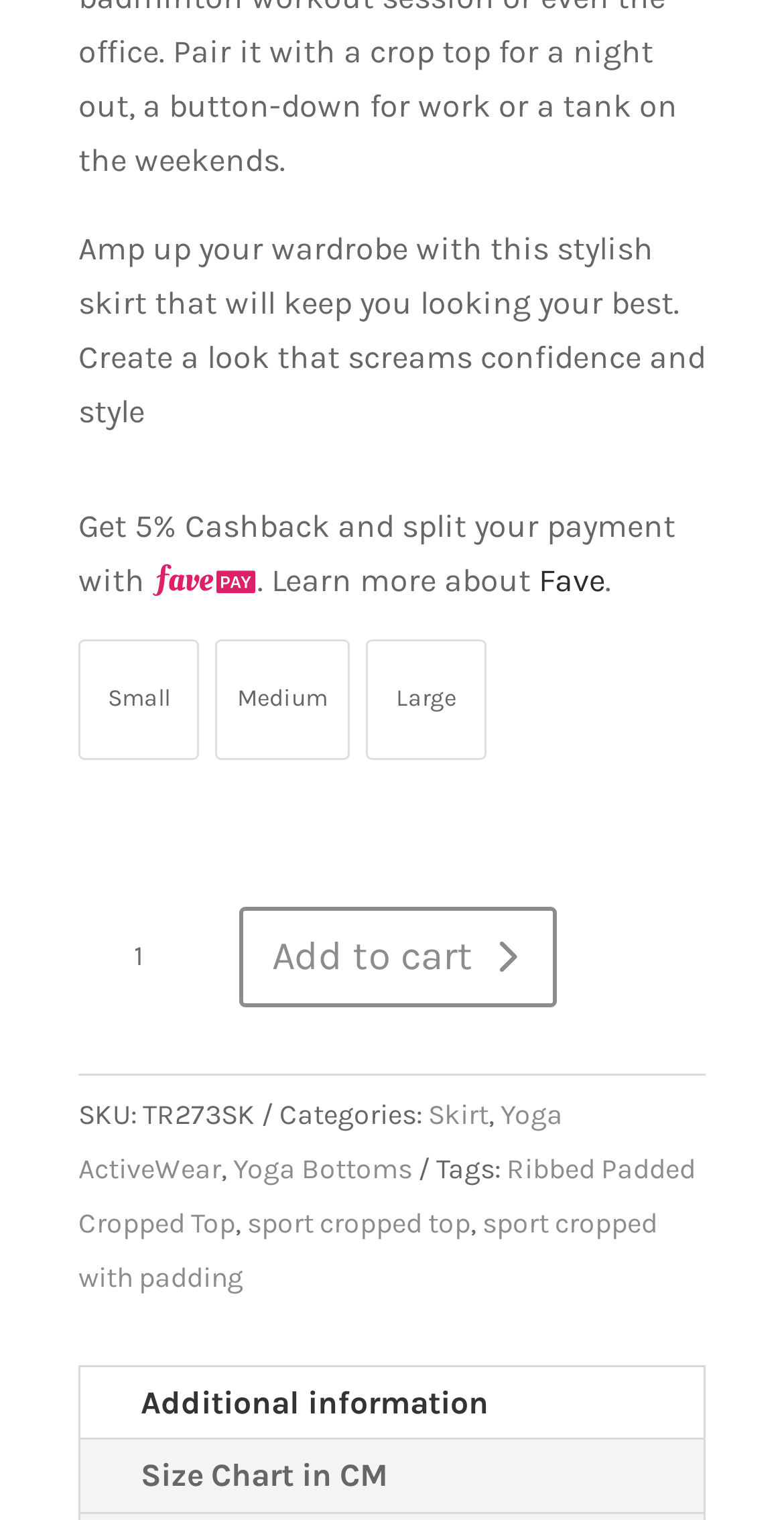Please find the bounding box coordinates of the element that needs to be clicked to perform the following instruction: "Learn more about Fave". The bounding box coordinates should be four float numbers between 0 and 1, represented as [left, top, right, bottom].

[0.687, 0.37, 0.772, 0.395]